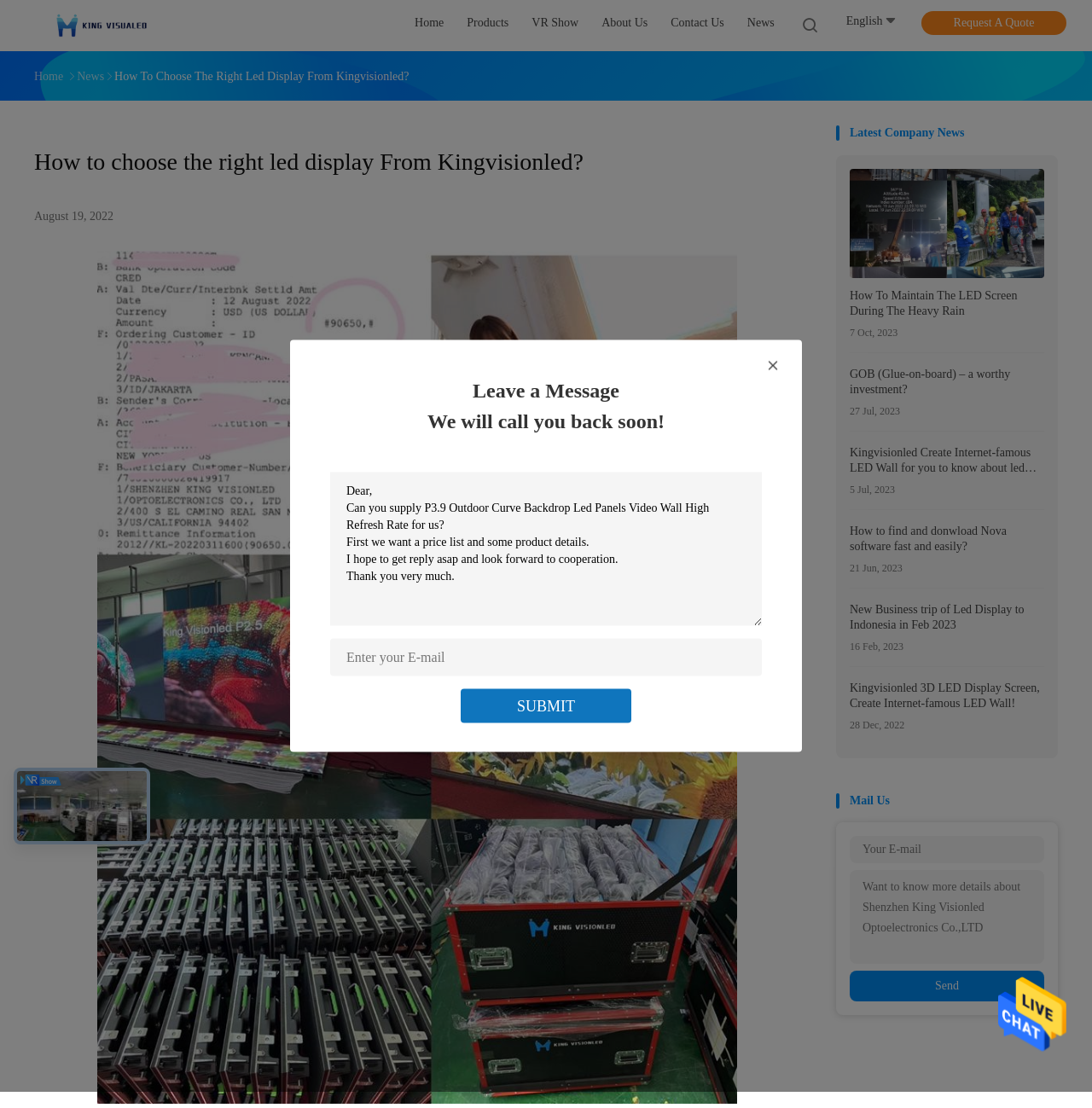What is the title of the main article?
Please craft a detailed and exhaustive response to the question.

The title of the main article is located at the top center of the webpage, and it is also the title of the webpage, indicating that the article is about choosing the right LED display from Kingvisionled.